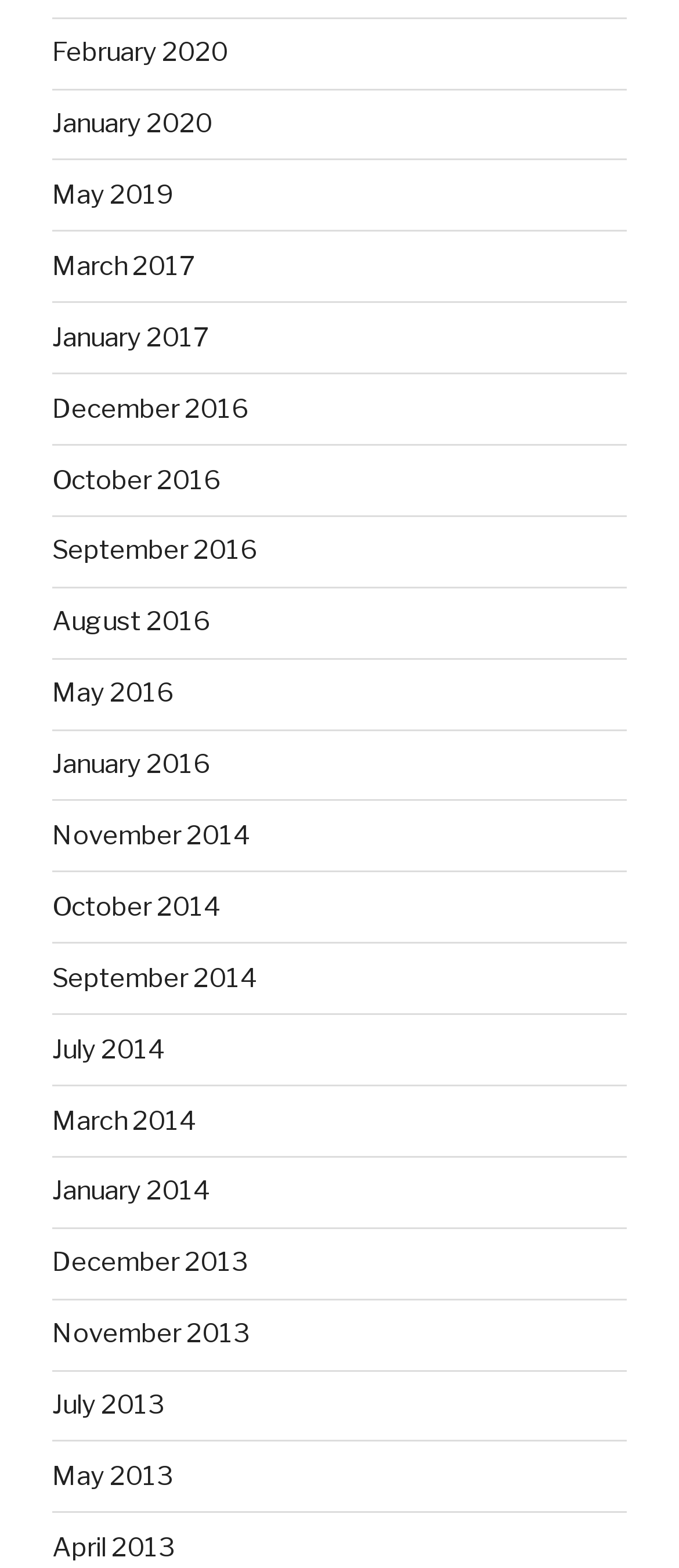Identify the bounding box coordinates of the specific part of the webpage to click to complete this instruction: "view September 2016".

[0.077, 0.341, 0.379, 0.361]